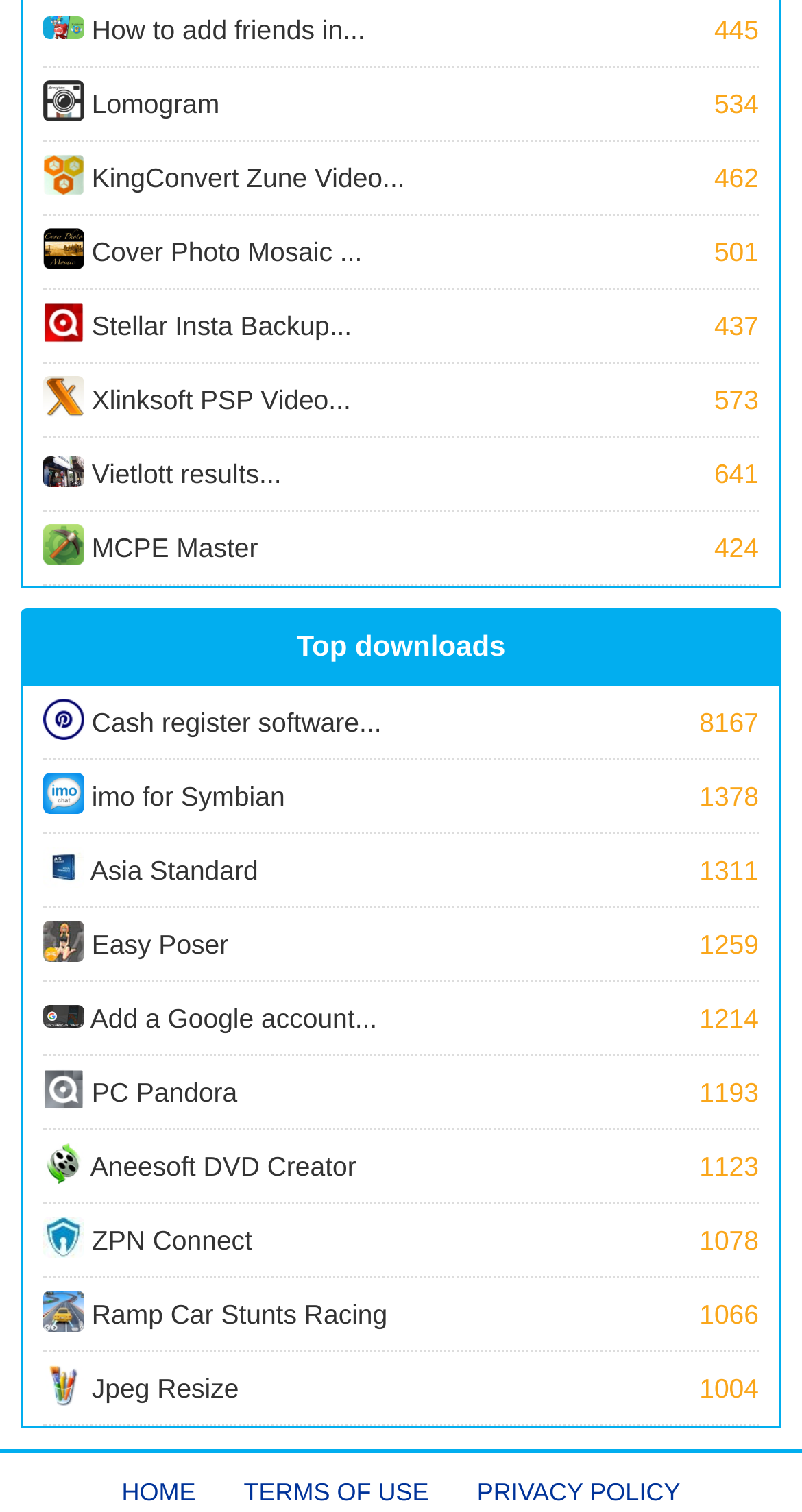Please give a one-word or short phrase response to the following question: 
What is the purpose of the 'Top downloads' section?

To display top downloads